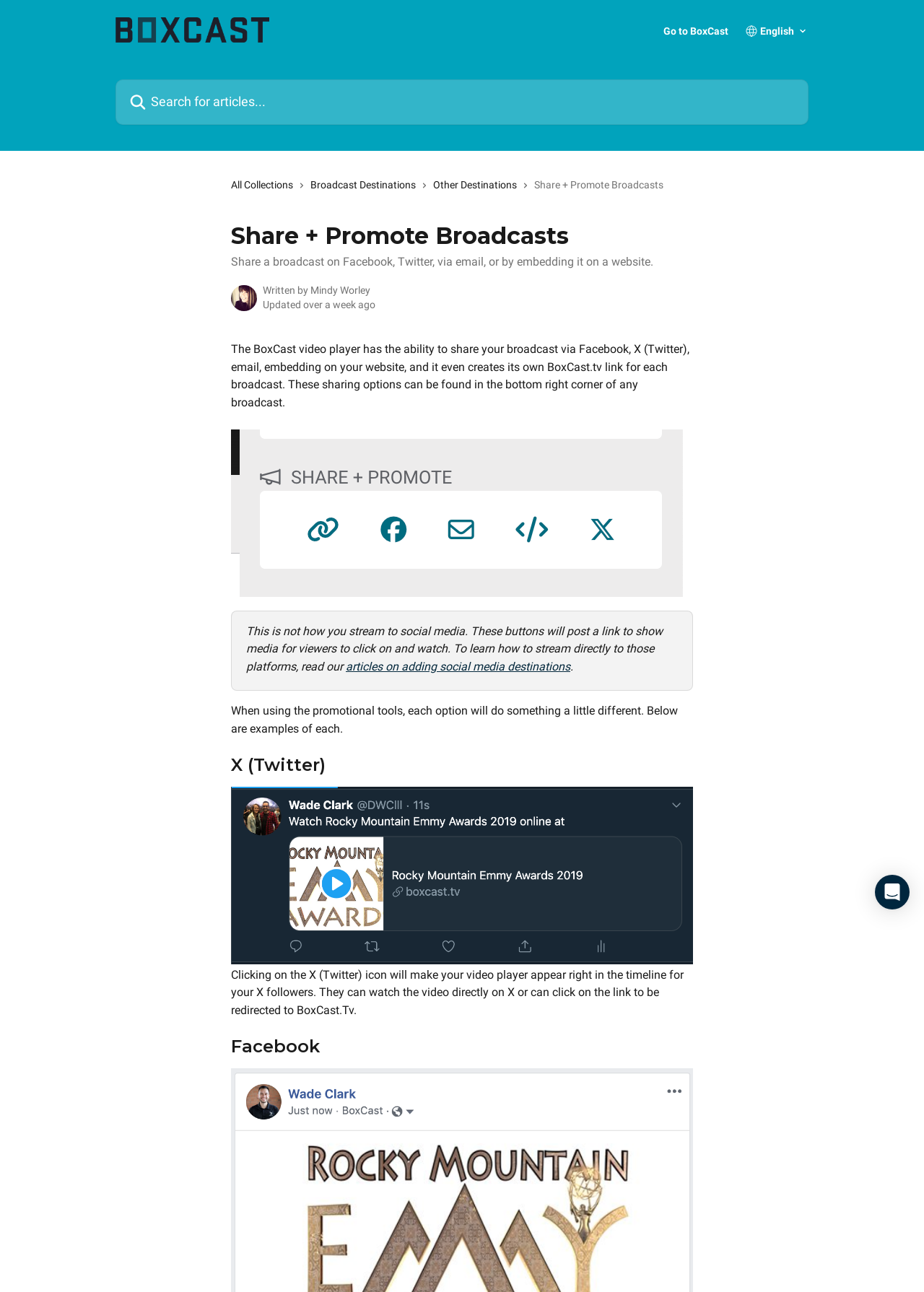Mark the bounding box of the element that matches the following description: "name="q" placeholder="Search for articles..."".

[0.125, 0.061, 0.875, 0.097]